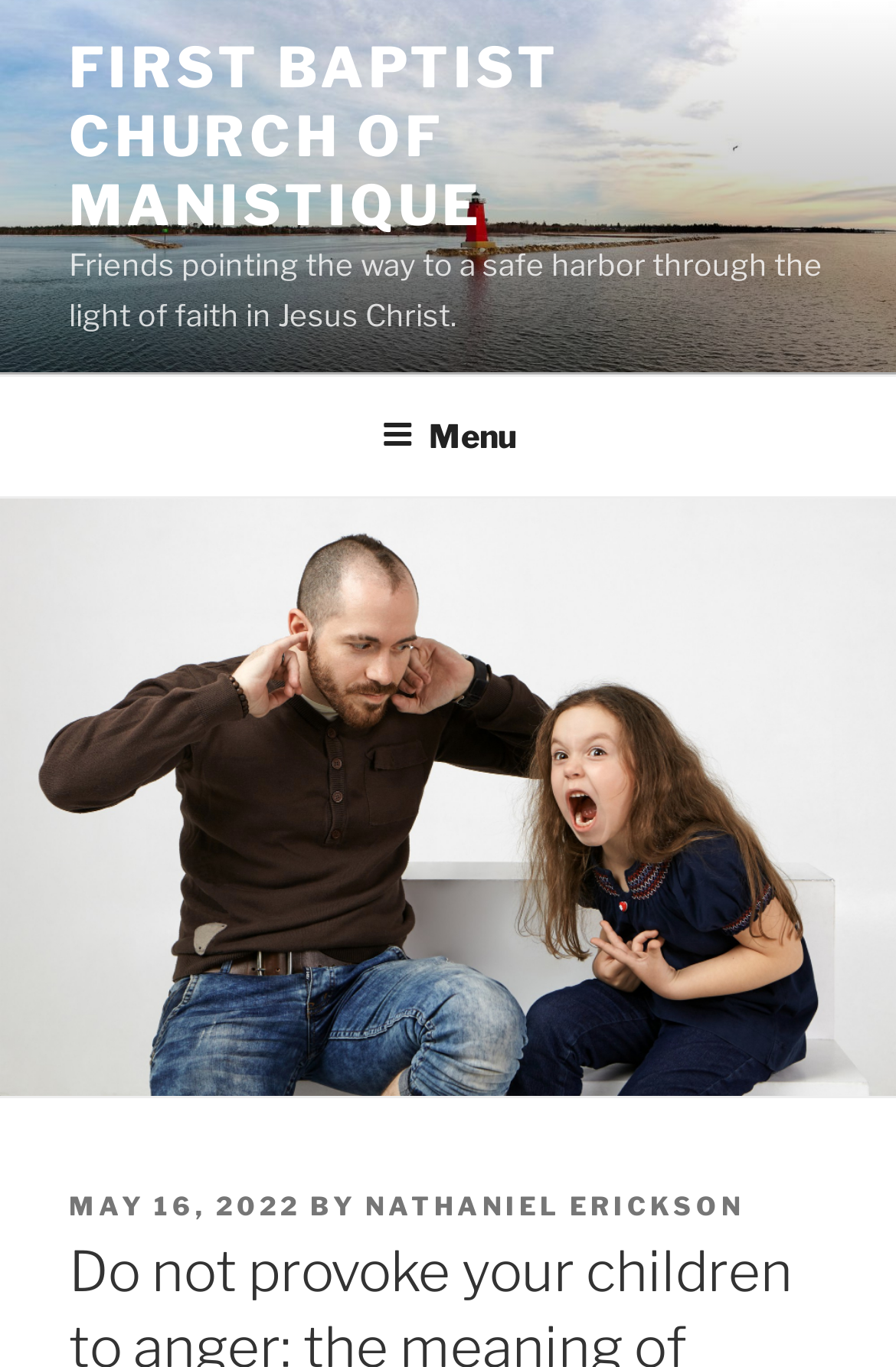Using the element description Menu, predict the bounding box coordinates for the UI element. Provide the coordinates in (top-left x, top-left y, bottom-right x, bottom-right y) format with values ranging from 0 to 1.

[0.388, 0.278, 0.612, 0.36]